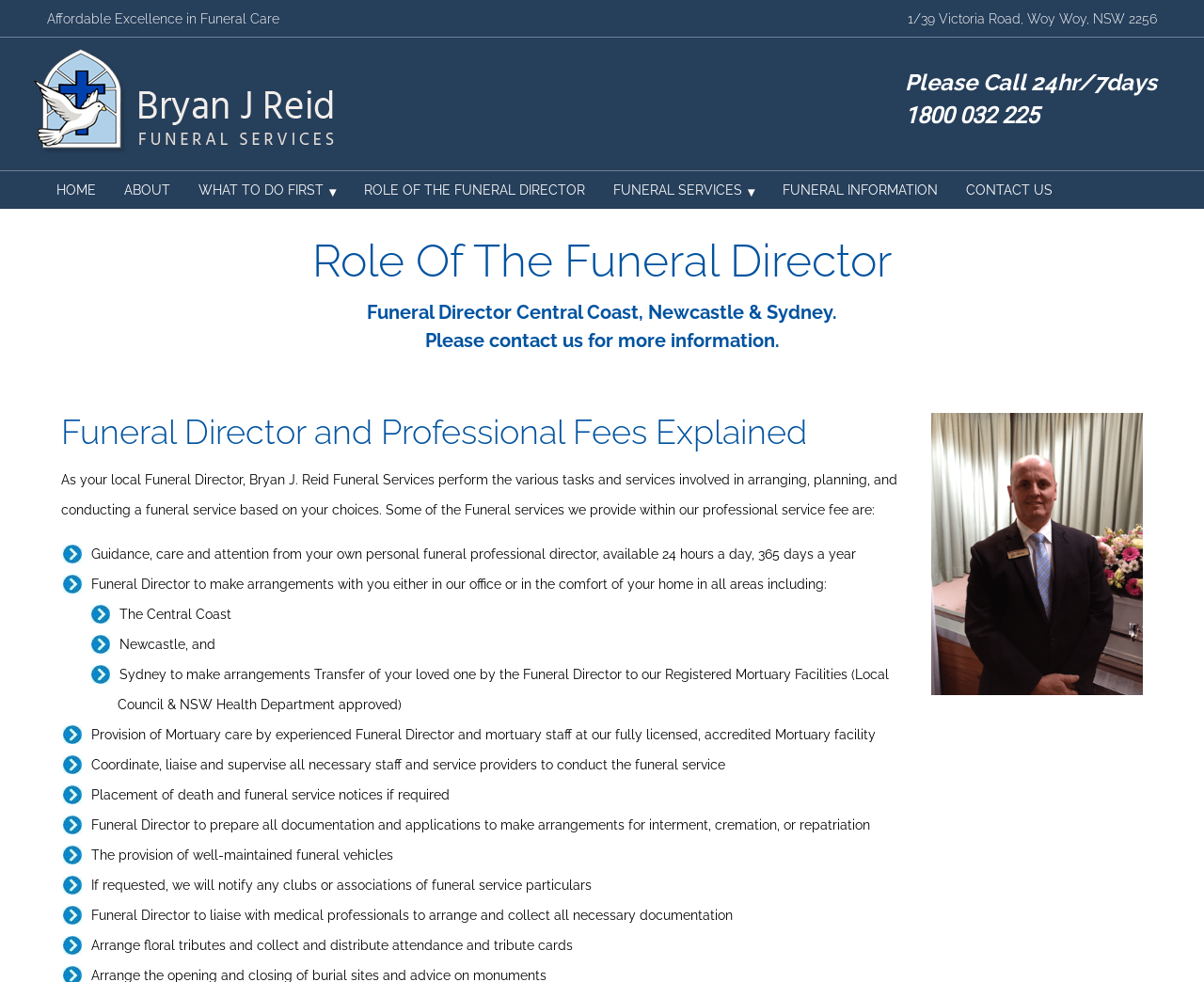From the details in the image, provide a thorough response to the question: How can the funeral director be contacted?

I found the answer by looking at the link element with the content 'Please Call 24hr/7days 1800 032 225', which provides a phone number to contact the funeral director.